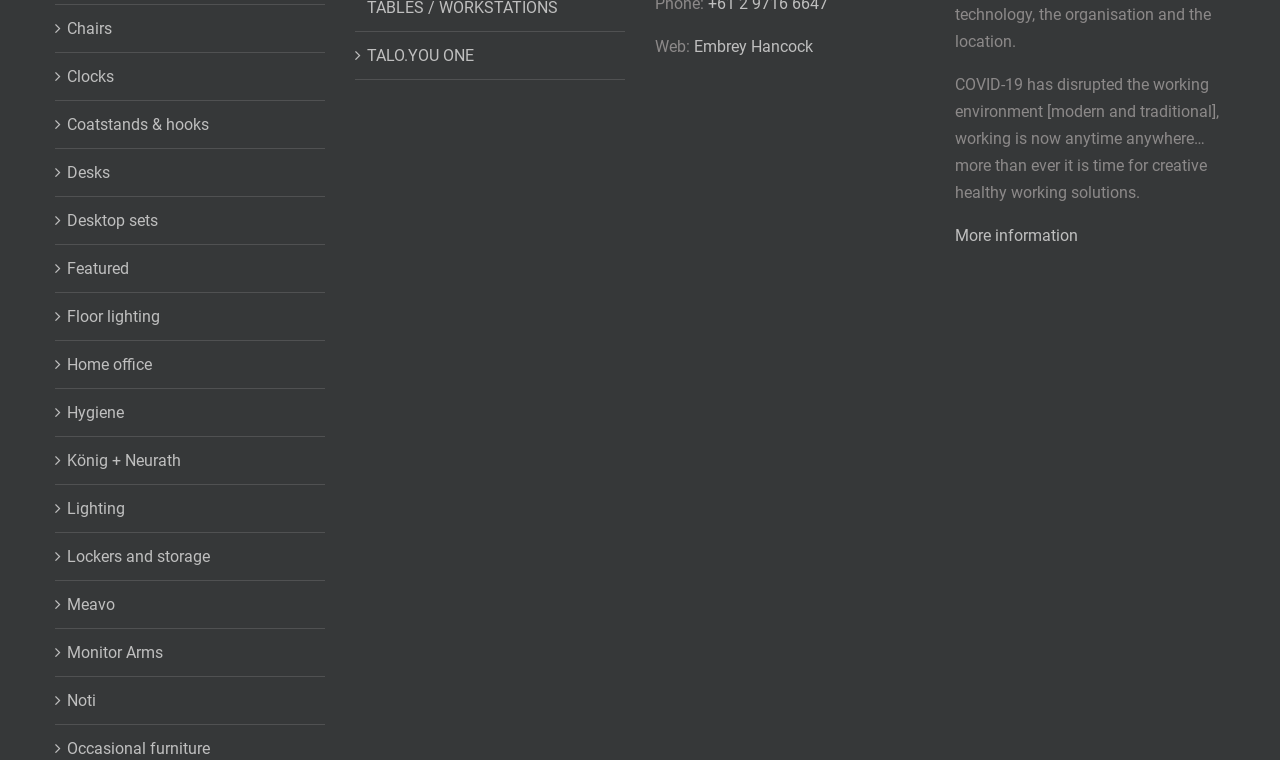Using a single word or phrase, answer the following question: 
What is the purpose of the 'More information' link?

To learn more about COVID-19